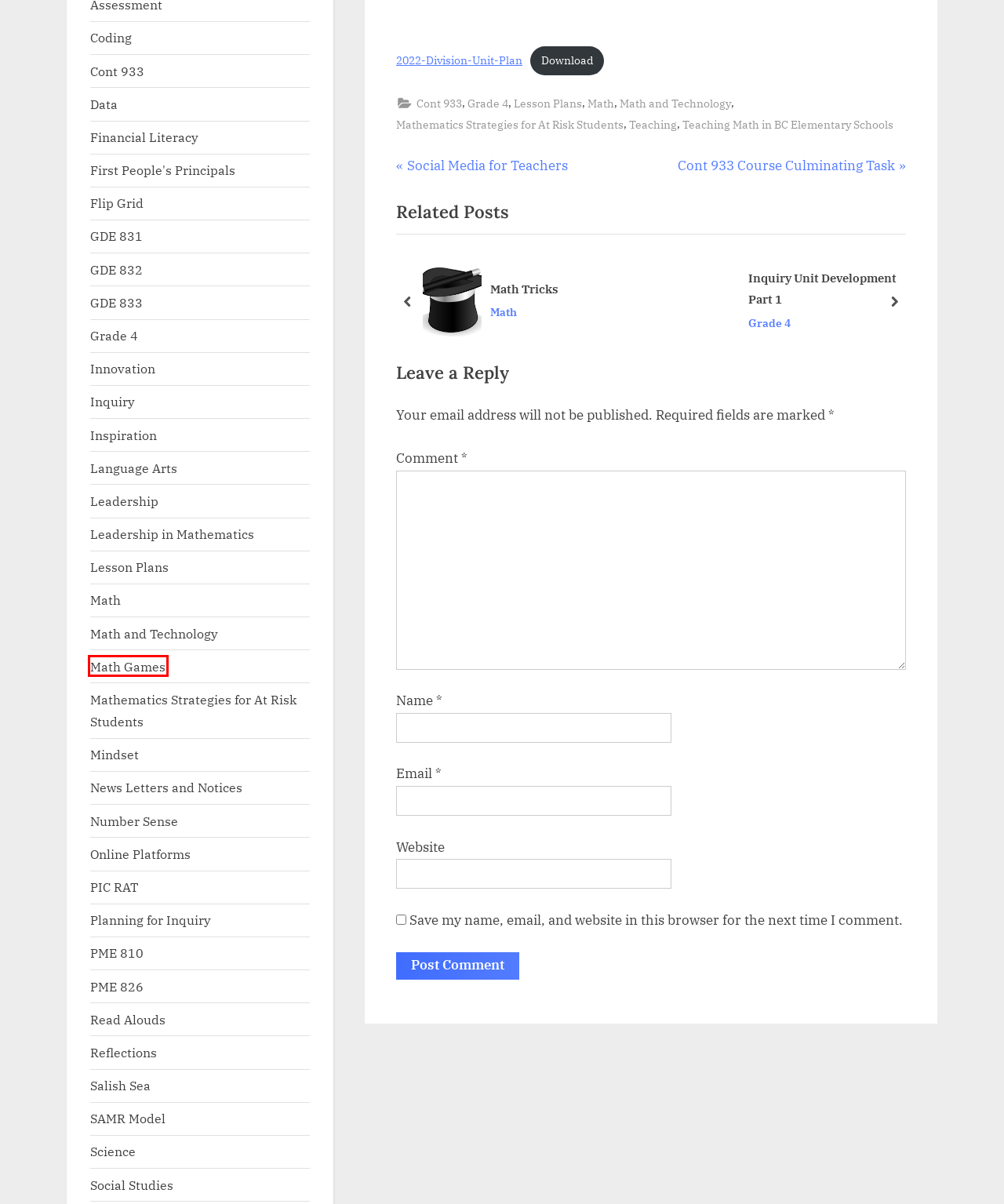You have a screenshot showing a webpage with a red bounding box highlighting an element. Choose the webpage description that best fits the new webpage after clicking the highlighted element. The descriptions are:
A. Cont 933 Course Culminating Task – Miss Younger
B. Math Games – Miss Younger
C. My Thoughts on the First People’s Principals of Learning – Miss Younger
D. Inquiry – Miss Younger
E. Number Sense – Miss Younger
F. Math Attitudes – Miss Younger
G. Online Learning Platforms and Social Media – Miss Younger
H. Leadership – Miss Younger

B